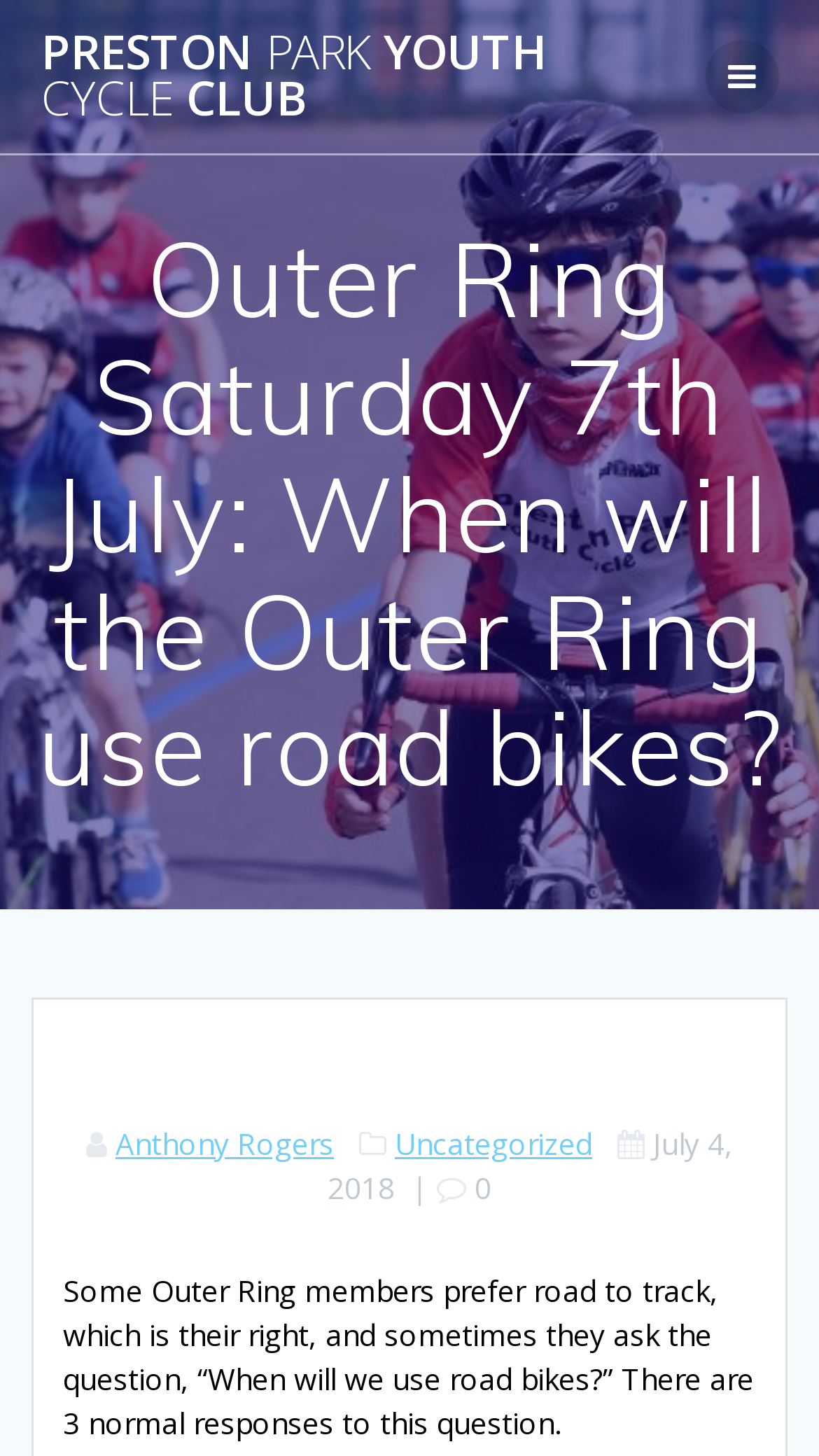Using the information in the image, could you please answer the following question in detail:
How many normal responses are there to the question about road bikes?

The number of normal responses to the question about road bikes can be found by reading the text content of the article, which states 'There are 3 normal responses to this question'.